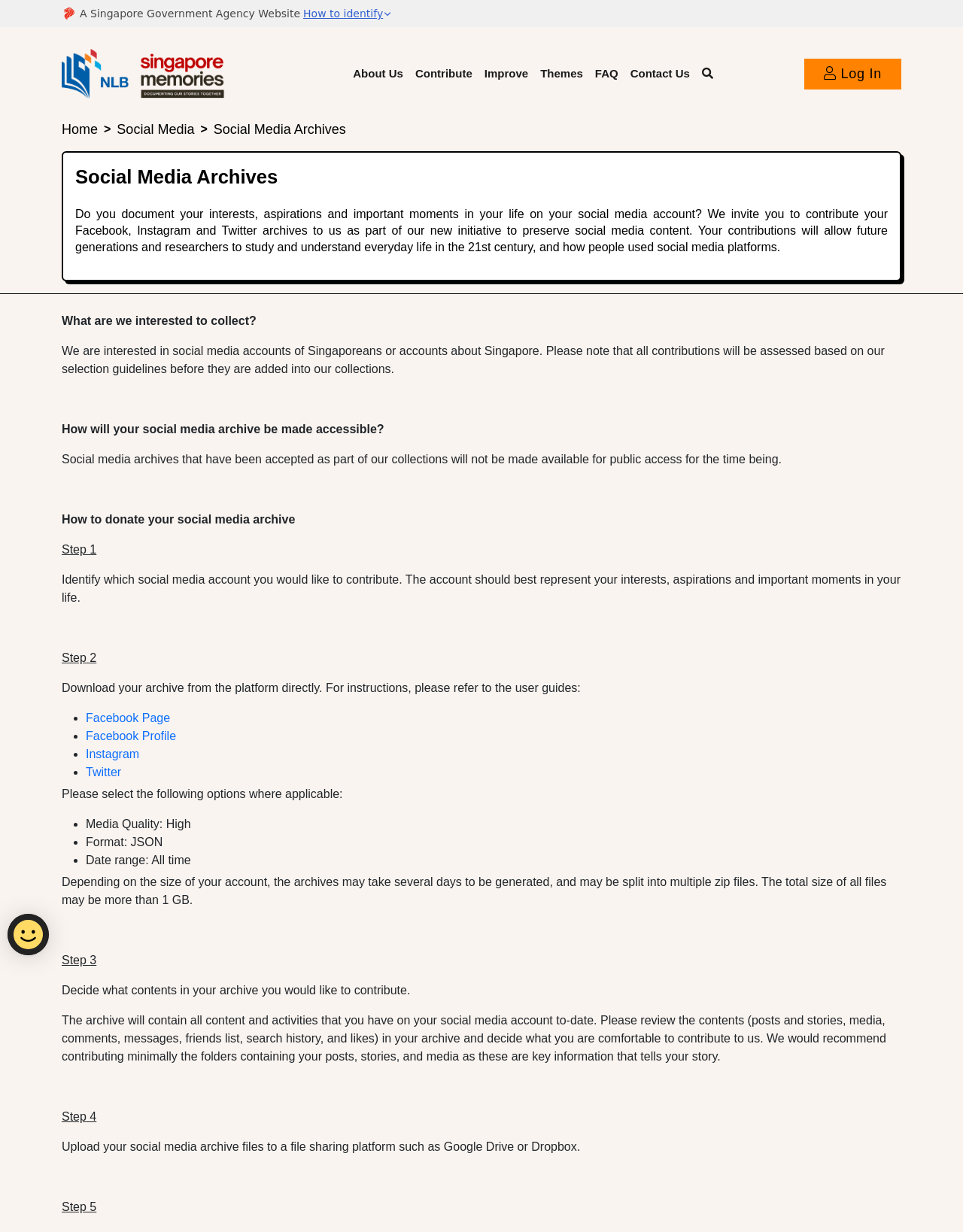Illustrate the webpage's structure and main components comprehensively.

The webpage is titled "Singapore Memories" and appears to be a government agency website. At the top, there is a header section with a logo and a button labeled "How to identify" next to it. Below the header, there are several links to different sections of the website, including "About Us", "Contribute", "Improve", "Themes", "FAQ", and "Contact Us". There is also a search button and a login link.

The main content of the webpage is focused on social media archives. There is a heading that reads "Social Media Archives" and a paragraph of text that explains the purpose of the initiative, which is to collect and preserve social media content for future generations and researchers.

Below the introductory text, there are several sections that provide more information on the initiative. The first section asks "What are we interested to collect?" and explains that the website is interested in social media accounts of Singaporeans or accounts about Singapore. The next section explains how the contributed social media archives will be made accessible.

The webpage then provides a step-by-step guide on how to donate a social media archive. The guide includes instructions on how to identify which social media account to contribute, how to download the archive from the platform, and how to upload the files to a file-sharing platform. There are also links to user guides for Facebook, Instagram, and Twitter.

Throughout the webpage, there are several static text elements that provide additional information and explanations. There are also several list markers and links to specific sections of the guide. At the bottom of the webpage, there is a button labeled "Help us improve" that appears to be a popup window.